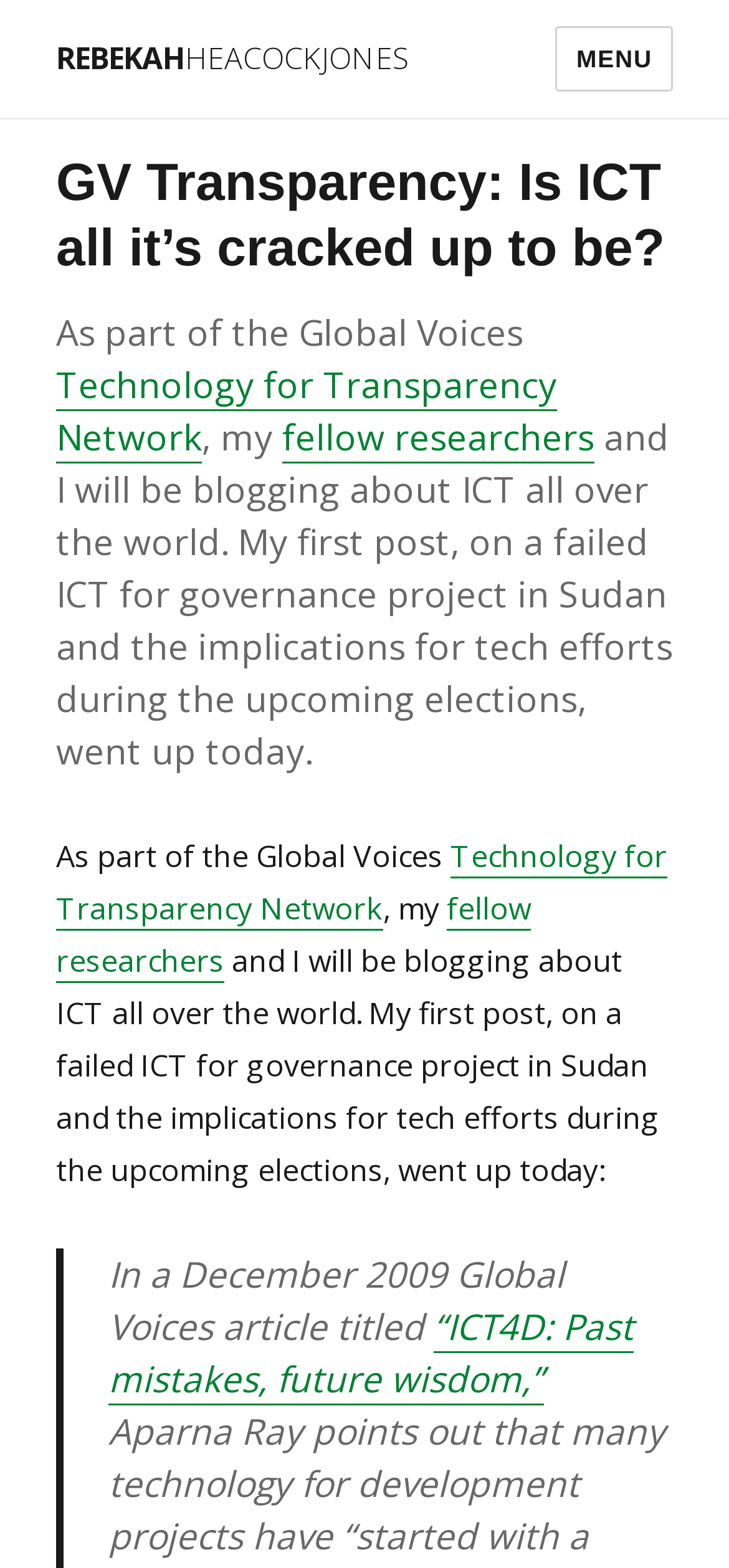Using the information from the screenshot, answer the following question thoroughly:
What is the menu button labeled as?

The menu button can be found at the top right of the webpage, and it is labeled as 'MENU'.